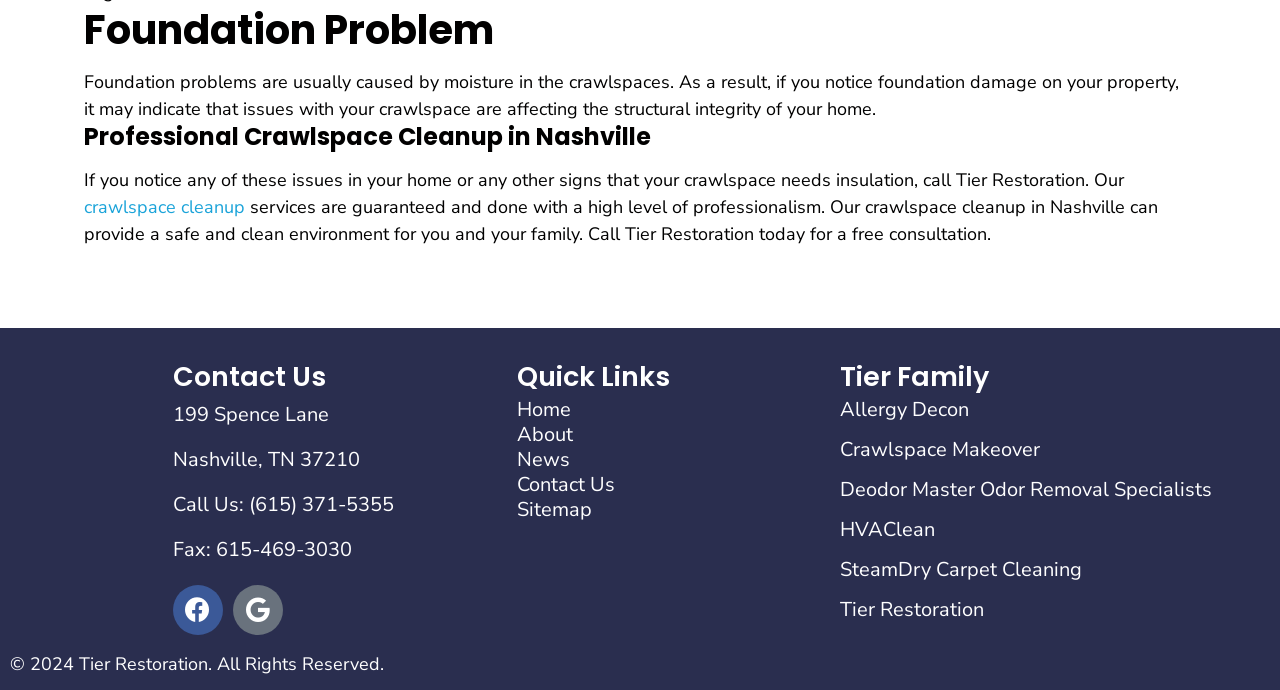What is the phone number to call for a free consultation?
Refer to the image and offer an in-depth and detailed answer to the question.

The phone number to call for a free consultation is (615) 371-5355, which is provided in the 'Contact Us' section of the webpage.